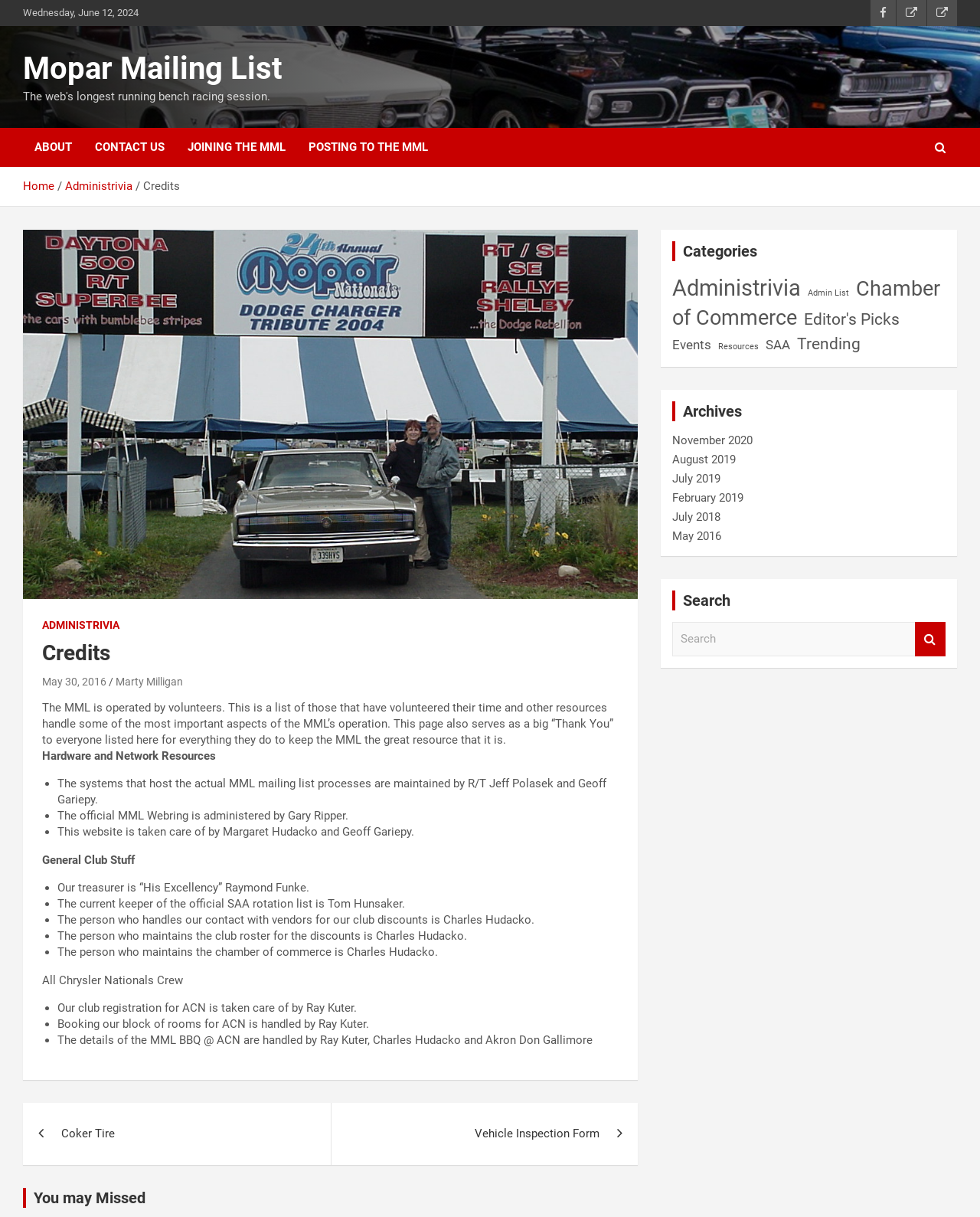Identify the bounding box coordinates of the clickable region to carry out the given instruction: "Click on JOINING THE MML".

[0.18, 0.105, 0.303, 0.137]